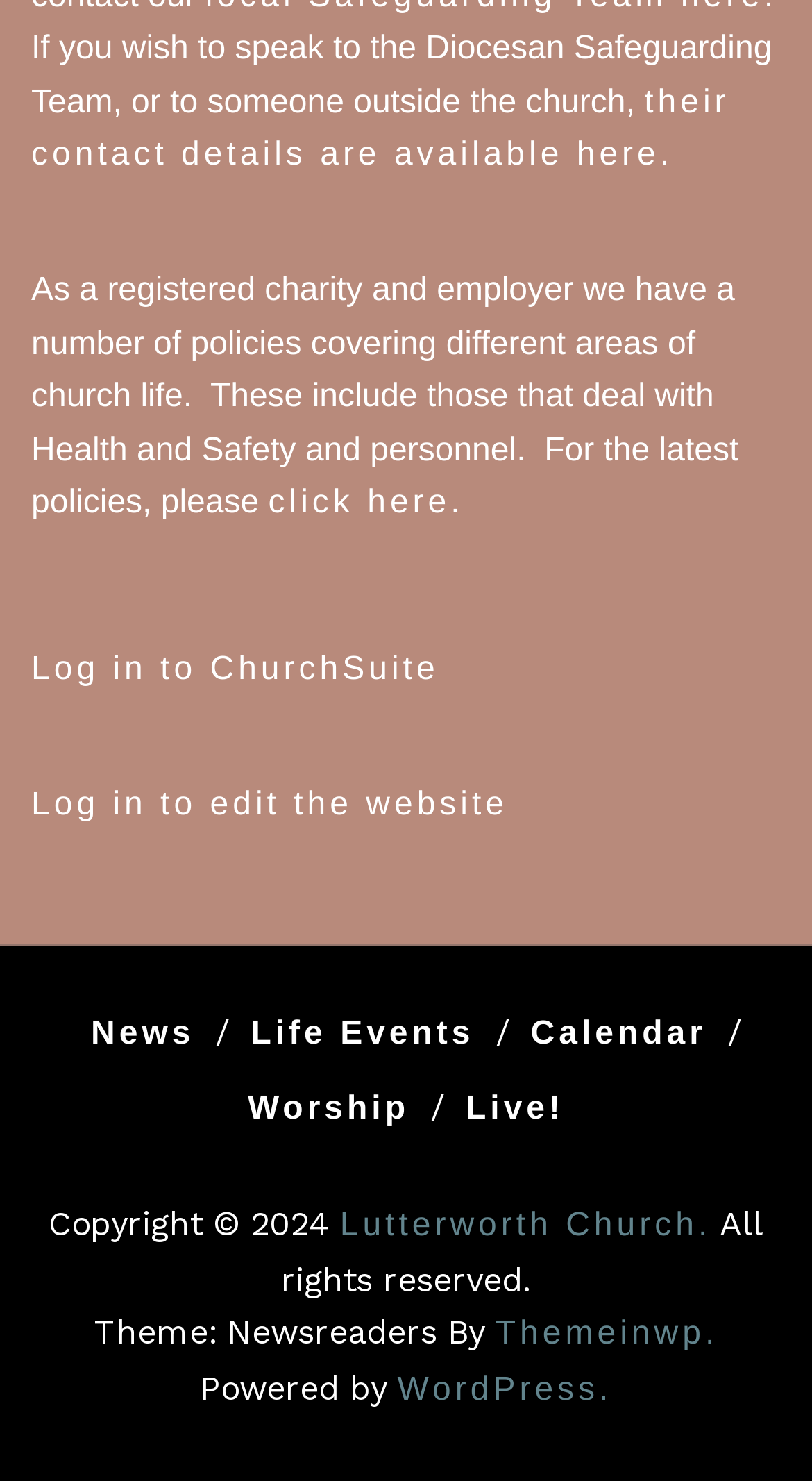What is the copyright year of this website?
Using the image, respond with a single word or phrase.

2024